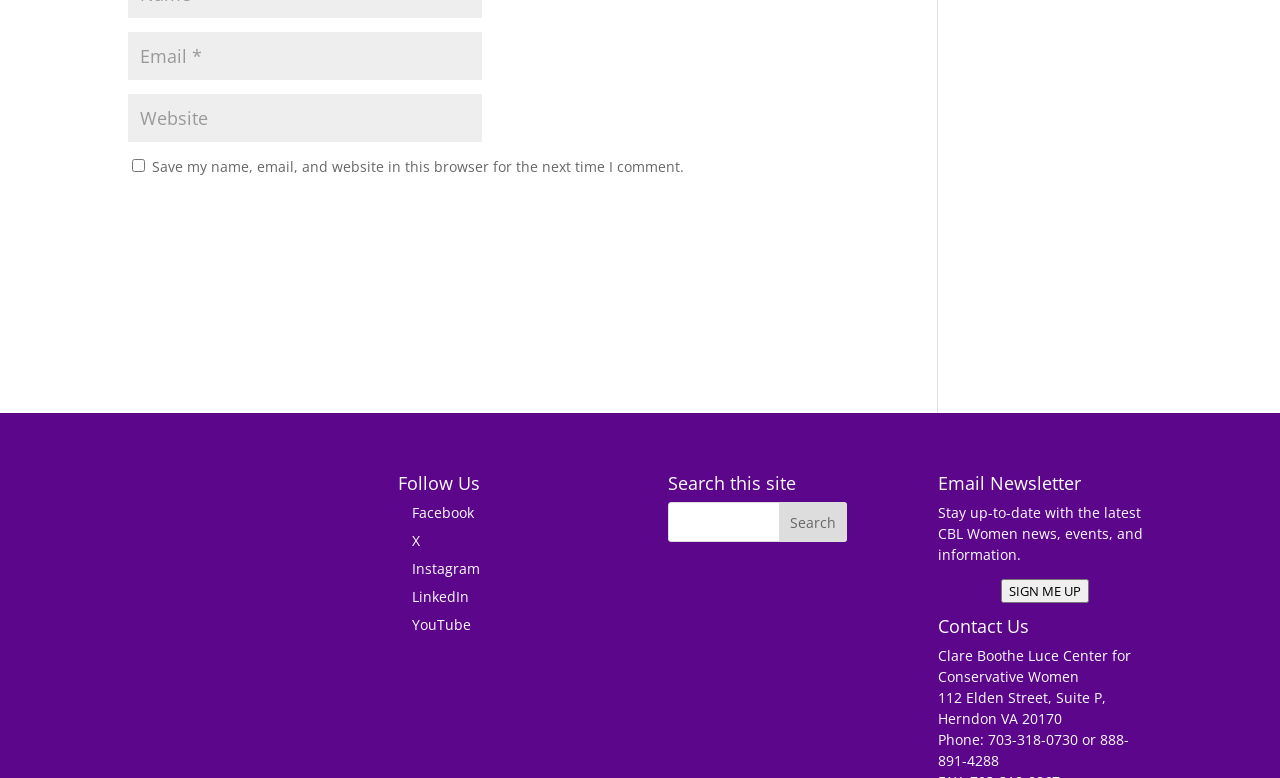Please identify the bounding box coordinates of the region to click in order to complete the task: "Click the HOME link". The coordinates must be four float numbers between 0 and 1, specified as [left, top, right, bottom].

None